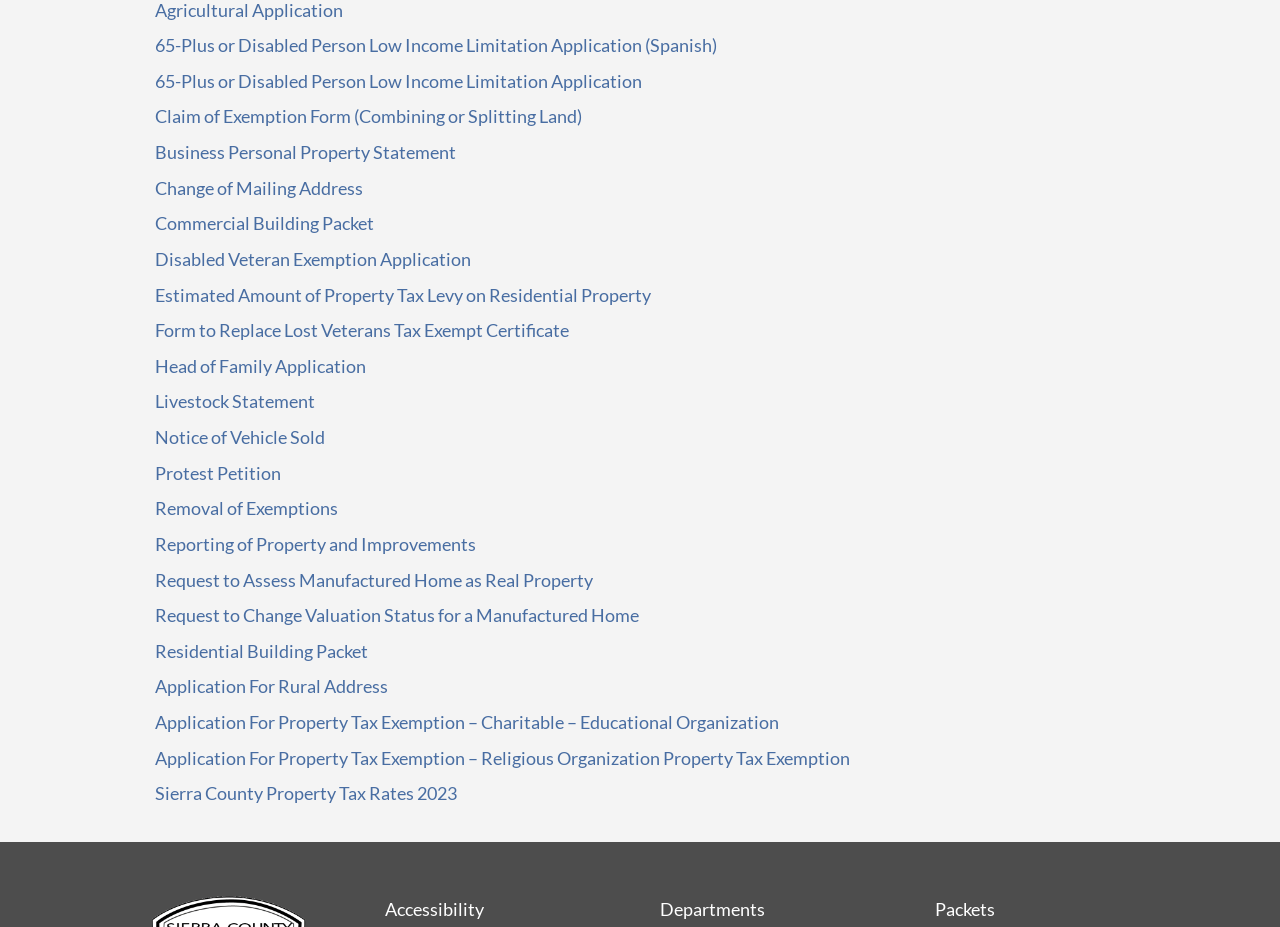Please identify the bounding box coordinates of the element on the webpage that should be clicked to follow this instruction: "View 65-Plus or Disabled Person Low Income Limitation Application (Spanish)". The bounding box coordinates should be given as four float numbers between 0 and 1, formatted as [left, top, right, bottom].

[0.121, 0.037, 0.56, 0.061]